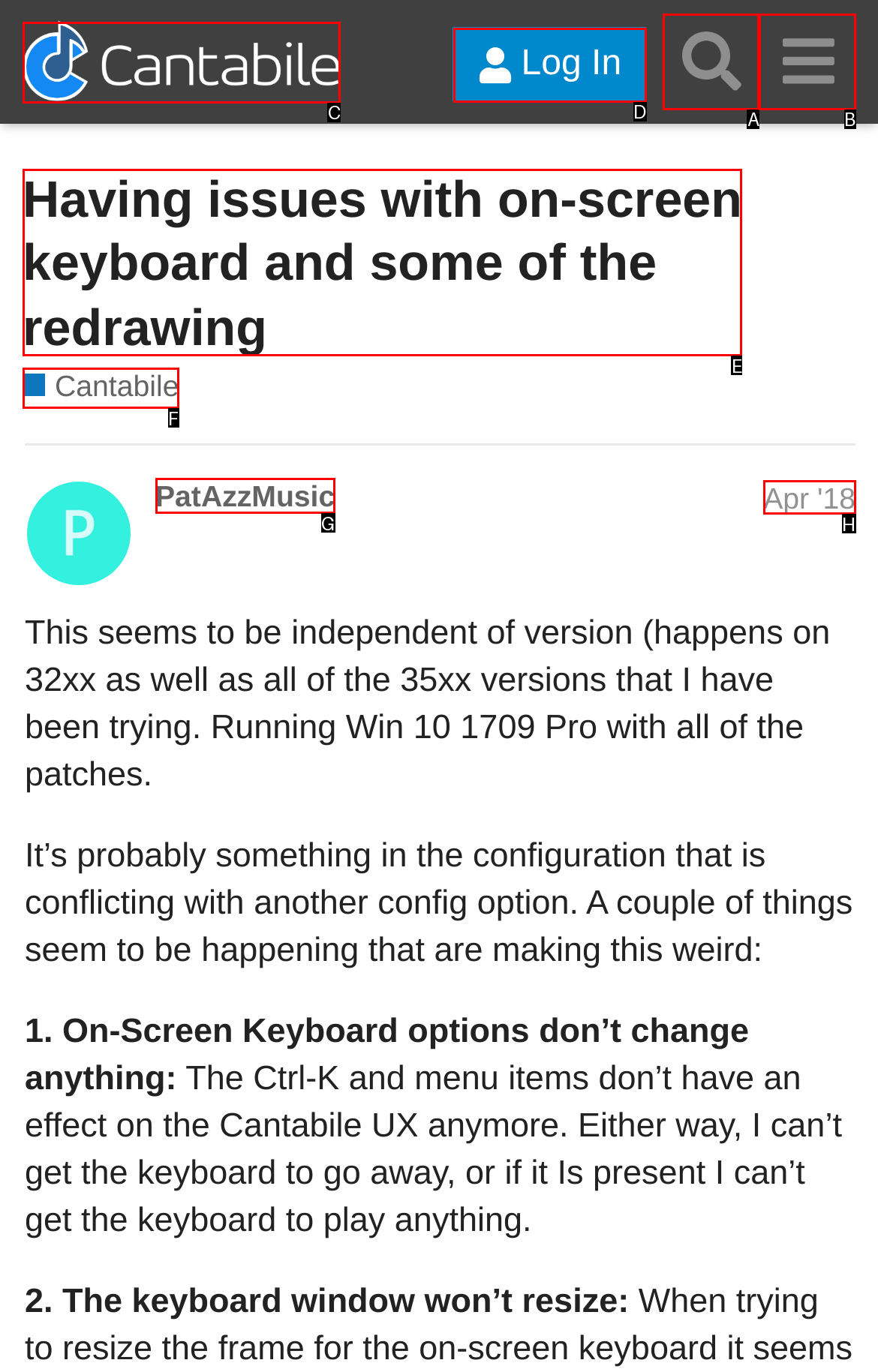To complete the task: Visit the Cantabile Community page, which option should I click? Answer with the appropriate letter from the provided choices.

C